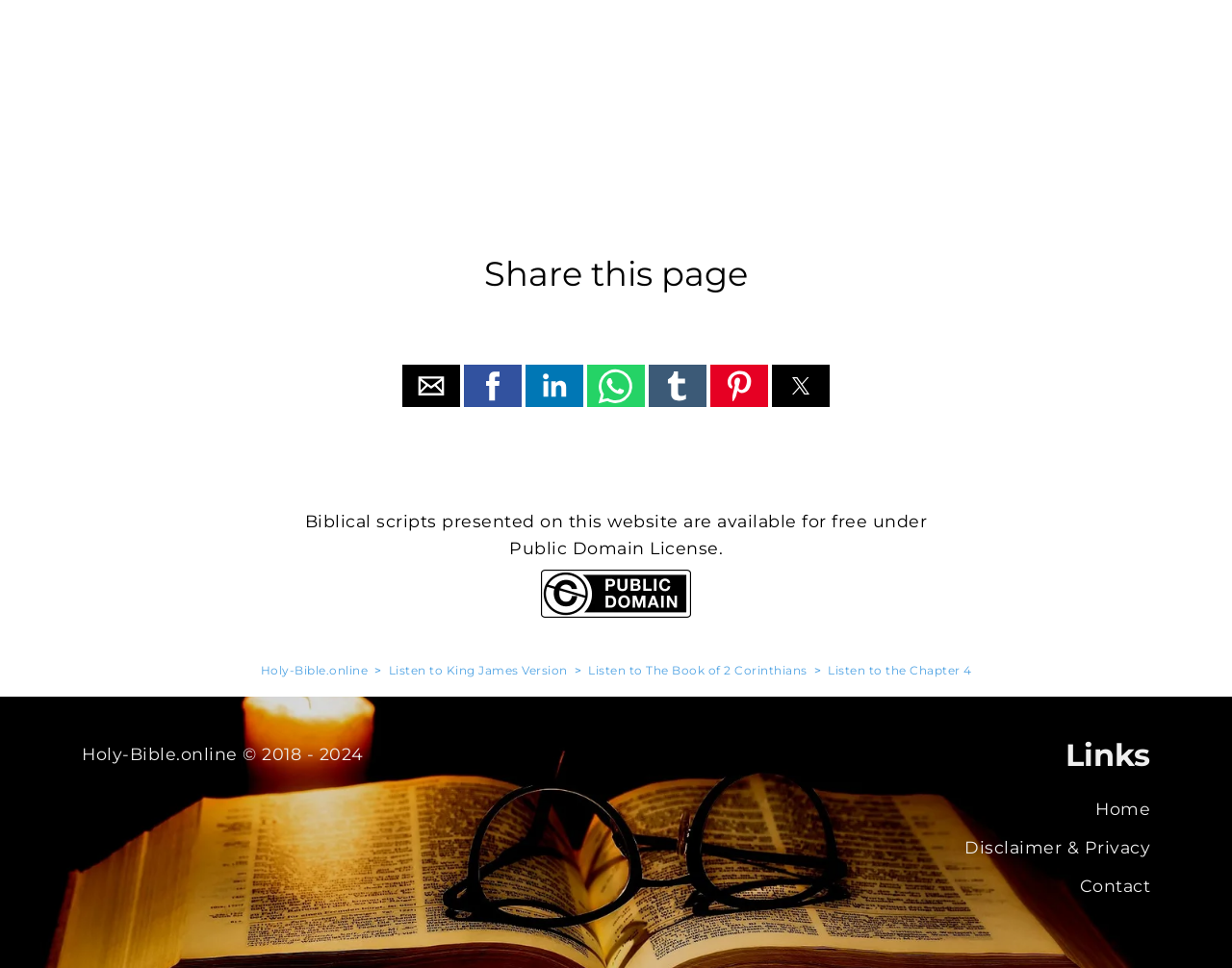How many share options are available?
Using the image as a reference, give a one-word or short phrase answer.

7